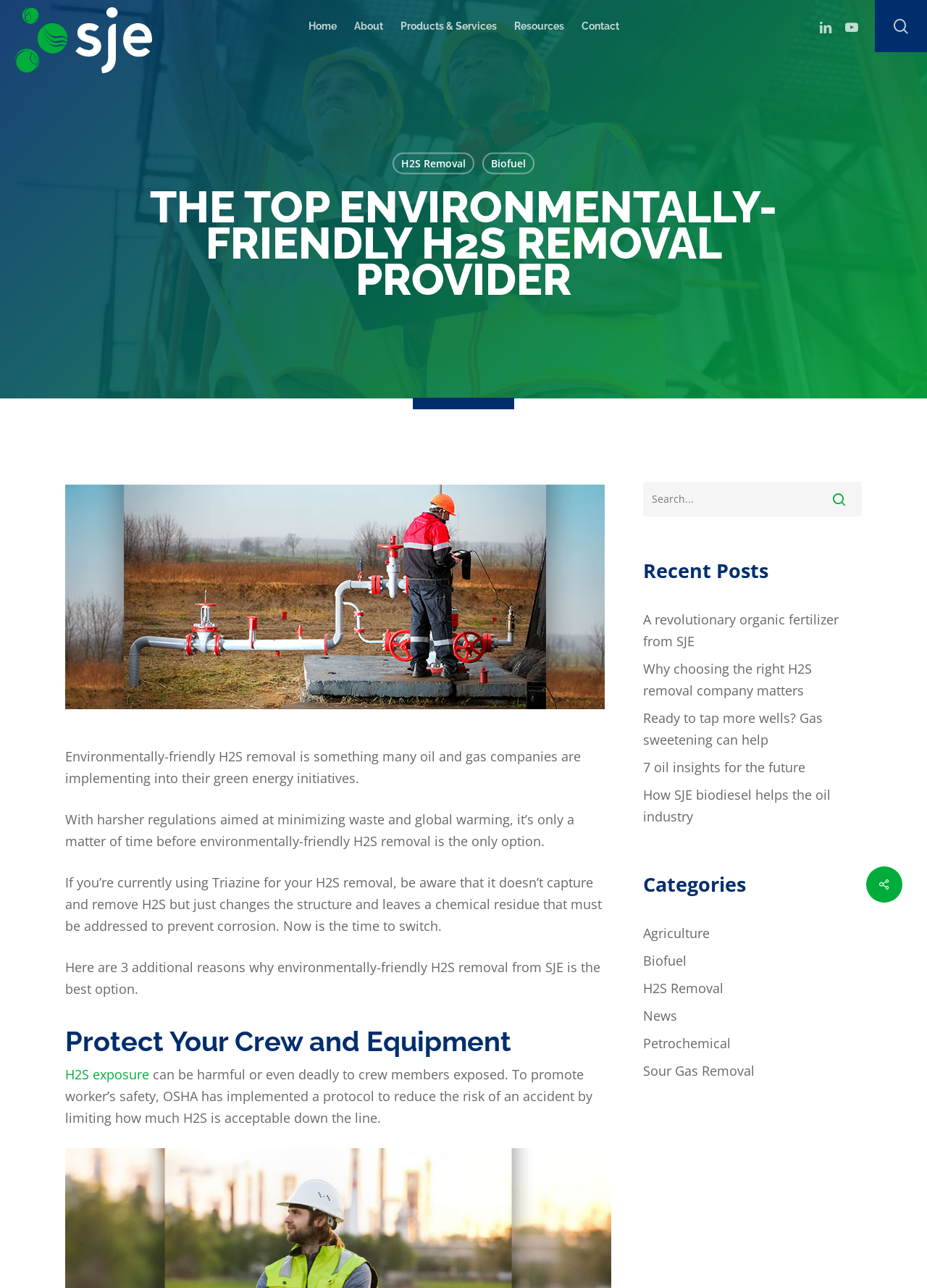What is the purpose of the search bar?
Answer the question based on the image using a single word or a brief phrase.

To search the website